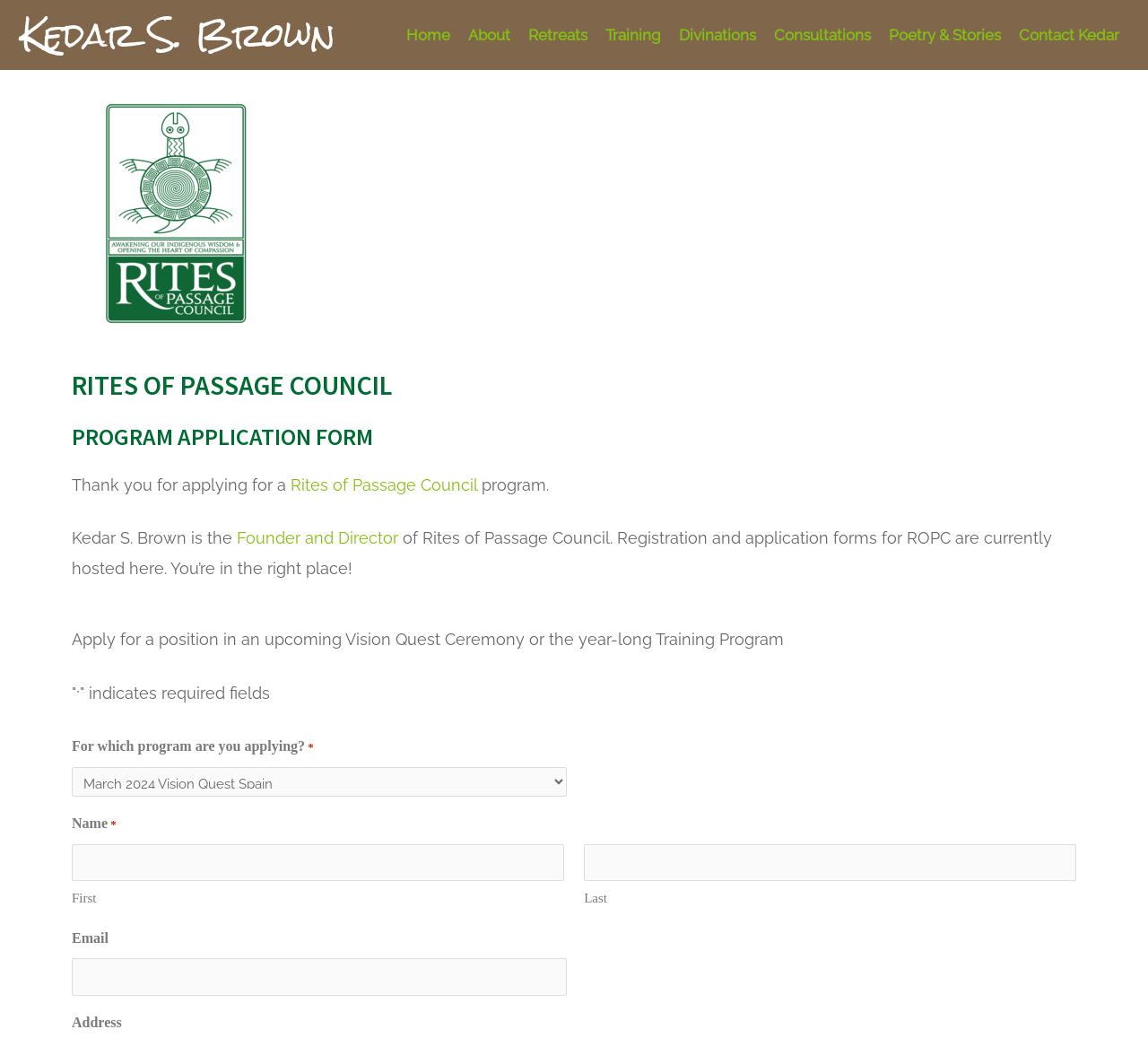Could you determine the bounding box coordinates of the clickable element to complete the instruction: "Select a program from the dropdown"? Provide the coordinates as four float numbers between 0 and 1, i.e., [left, top, right, bottom].

[0.062, 0.739, 0.494, 0.767]